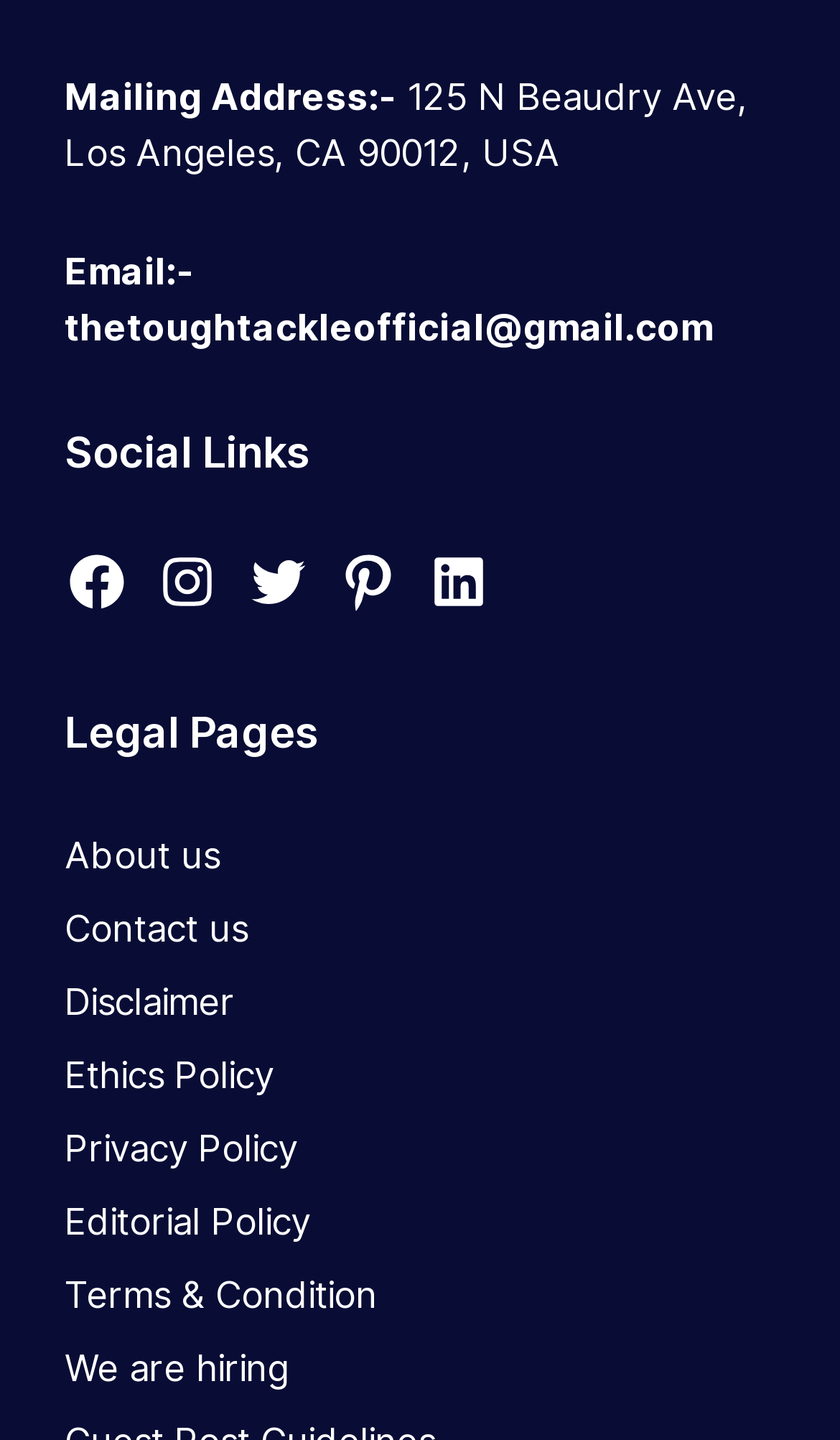What is the mailing address?
Answer the question using a single word or phrase, according to the image.

125 N Beaudry Ave, Los Angeles, CA 90012, USA